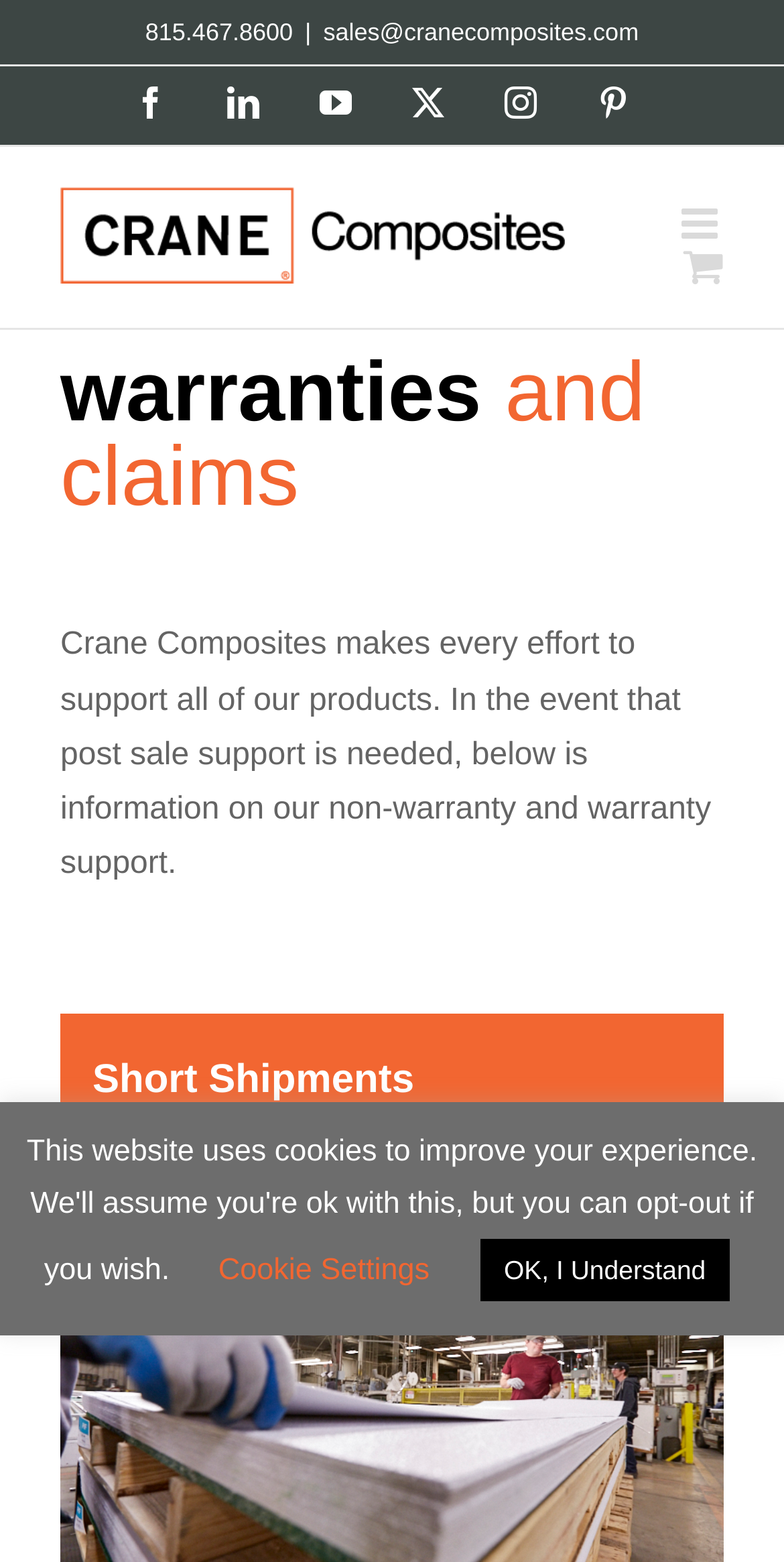Respond to the question with just a single word or phrase: 
What is the phone number on the webpage?

815.467.8600